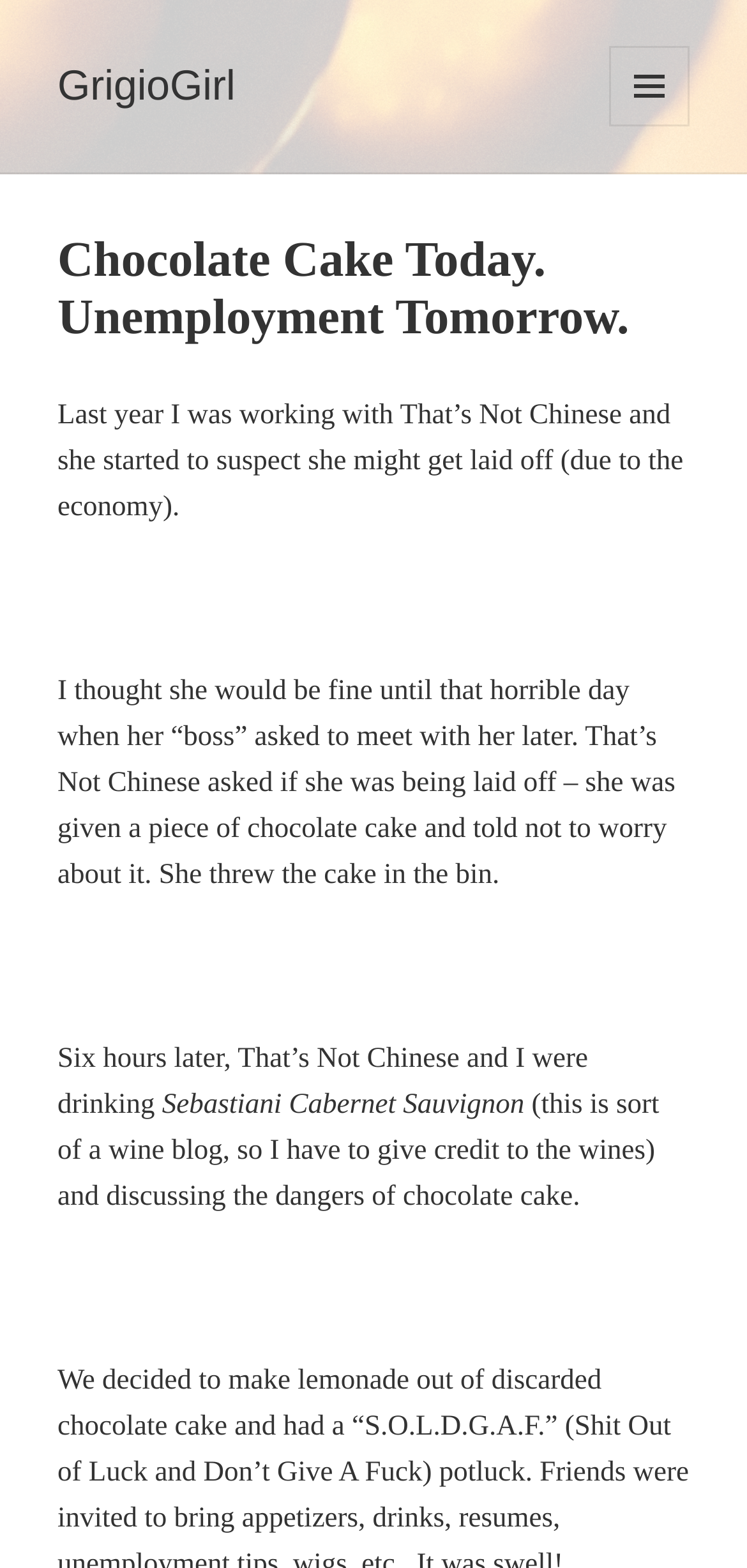What was That’s Not Chinese suspecting?
Answer the question with a detailed and thorough explanation.

According to the text, That’s Not Chinese was suspecting that she might get laid off due to the economy, which later turned out to be true.